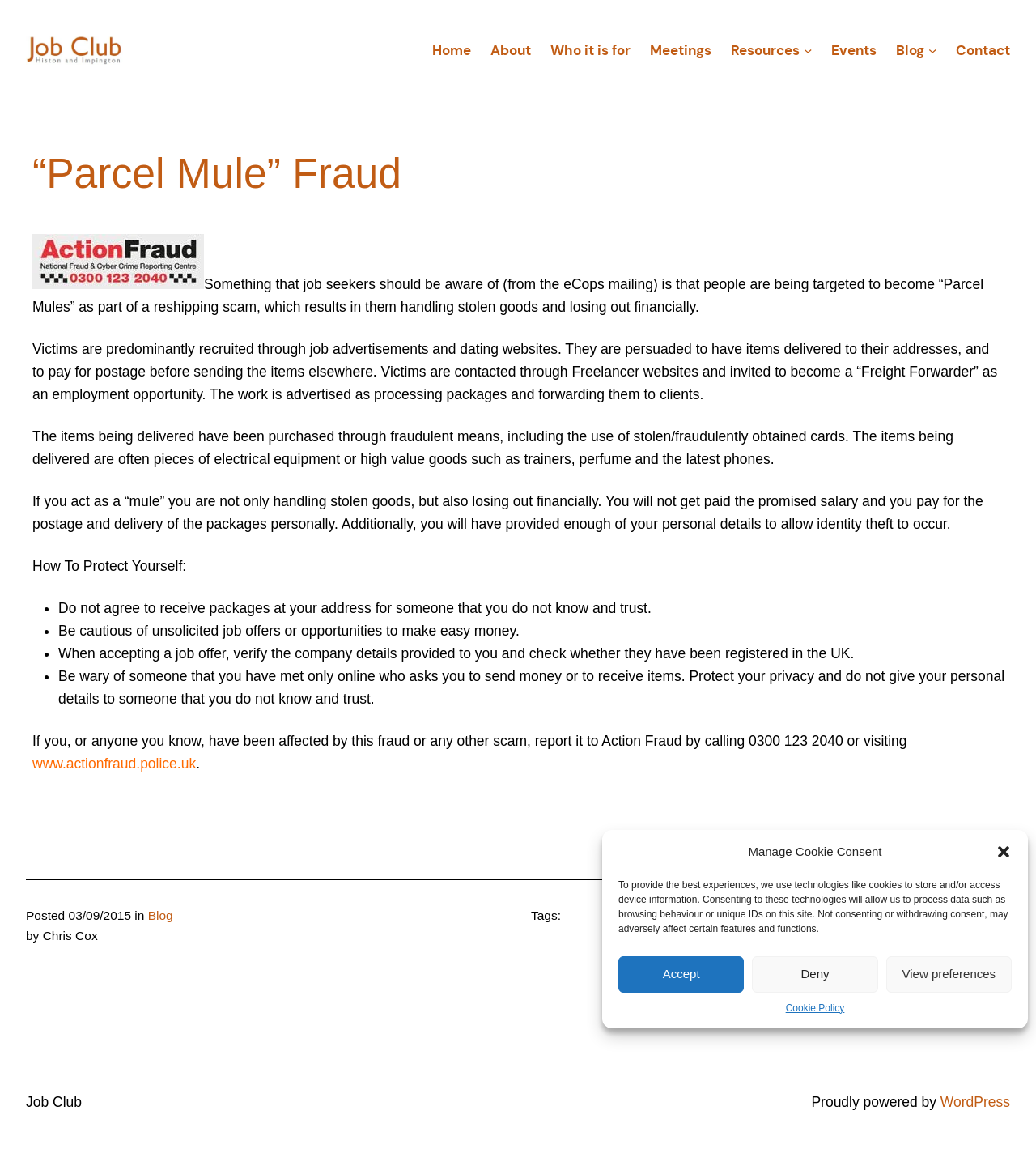What is a 'Parcel Mule'?
Based on the image, give a one-word or short phrase answer.

Reshipping scam victim